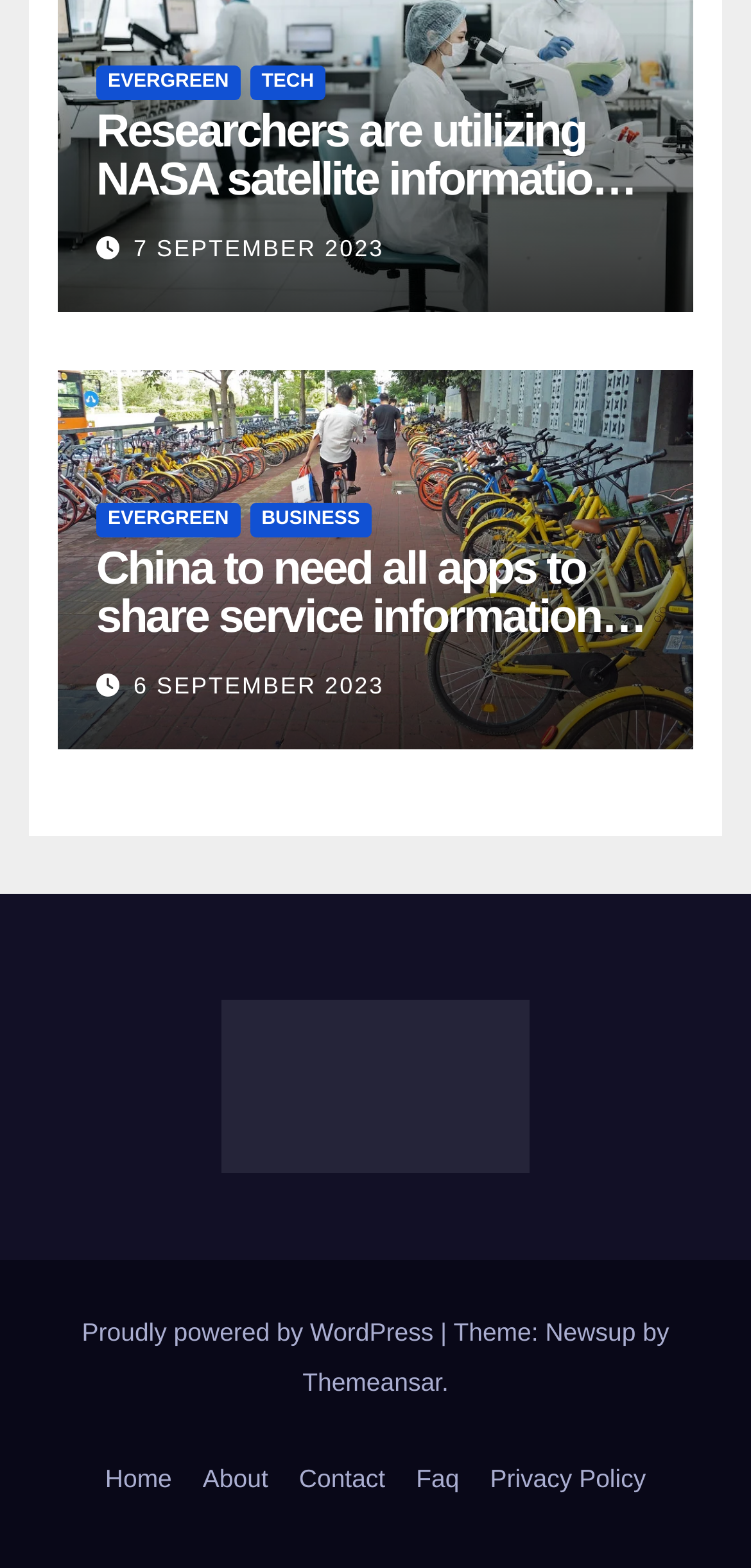Please provide a comprehensive answer to the question below using the information from the image: What is the name of the company that powered the website?

The website has a link with the text 'Proudly powered by WordPress' which suggests that the company that powered the website is WordPress.